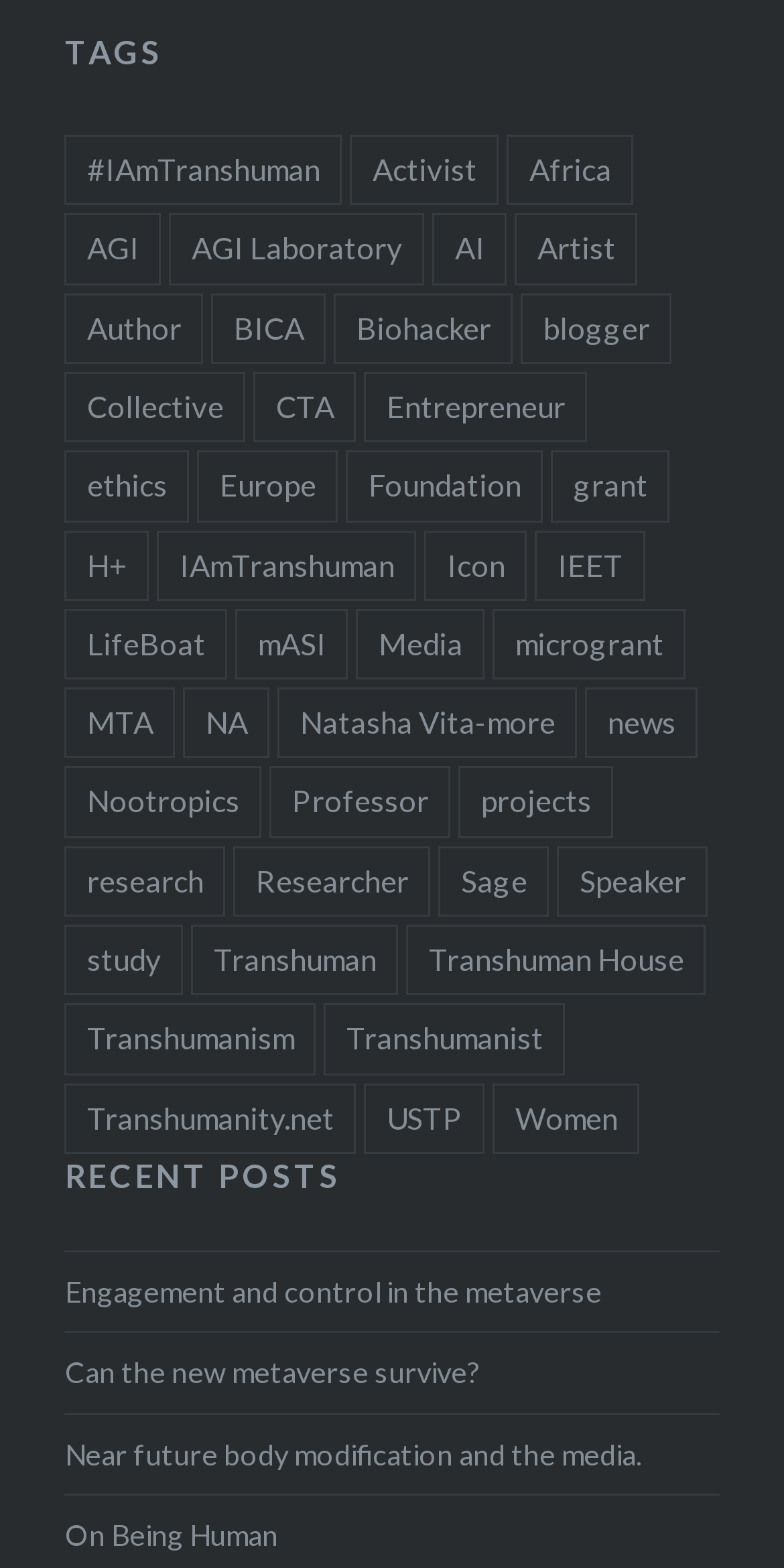Locate the bounding box coordinates of the element that should be clicked to fulfill the instruction: "Browse the 'Transhuman' category".

[0.245, 0.59, 0.509, 0.635]